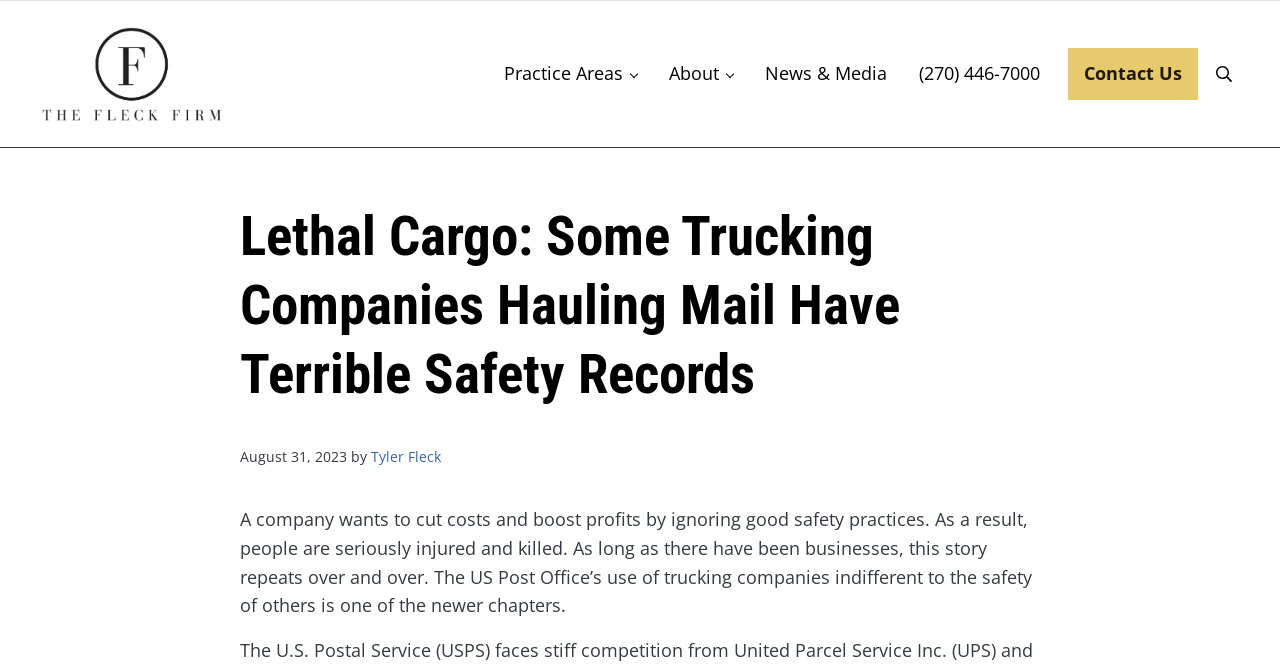Determine the bounding box coordinates of the clickable region to follow the instruction: "Click the 'search' button".

[0.946, 0.081, 0.967, 0.141]